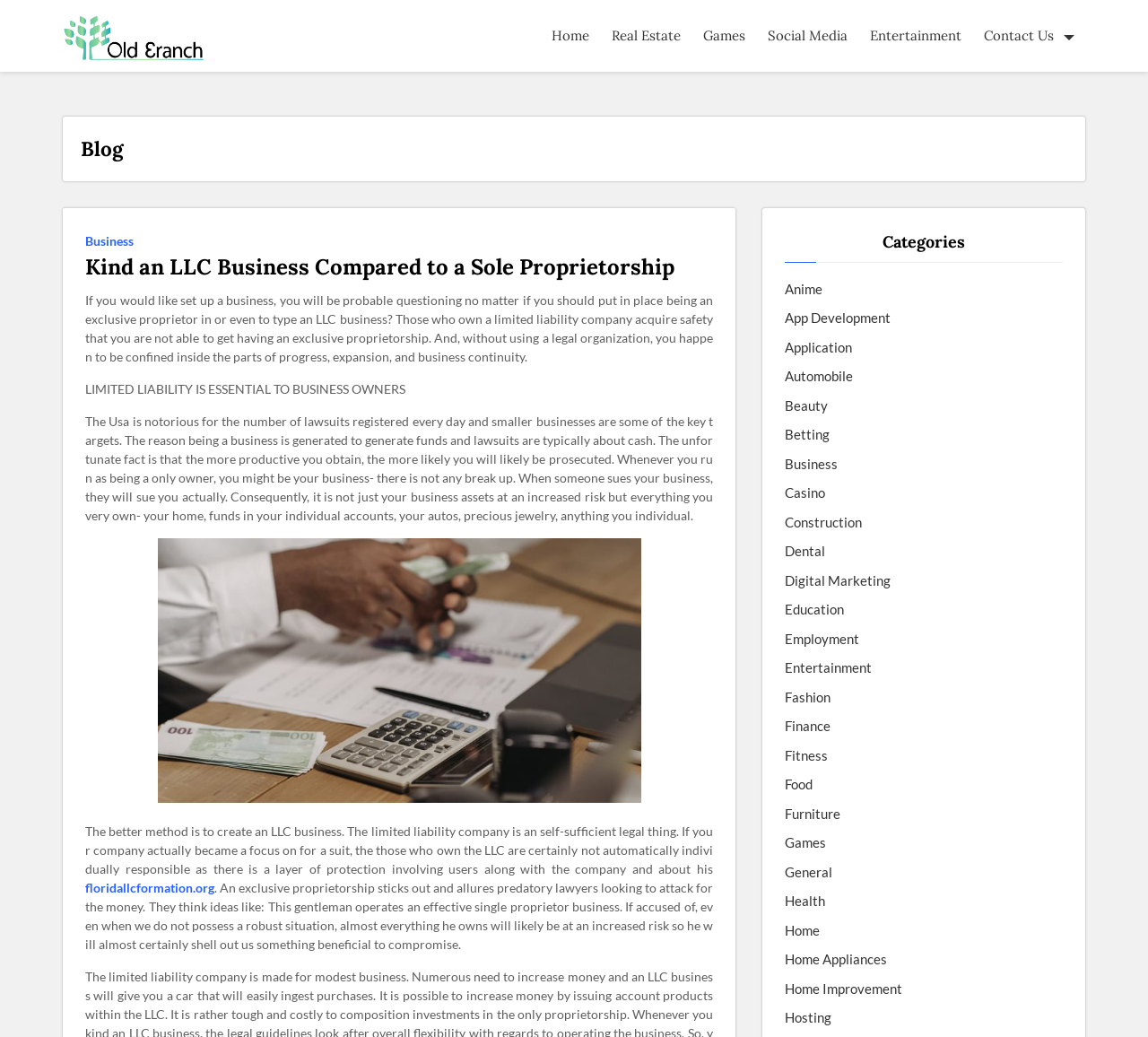Can you find the bounding box coordinates for the element to click on to achieve the instruction: "Visit the 'floridallcformation.org' website"?

[0.074, 0.847, 0.187, 0.865]